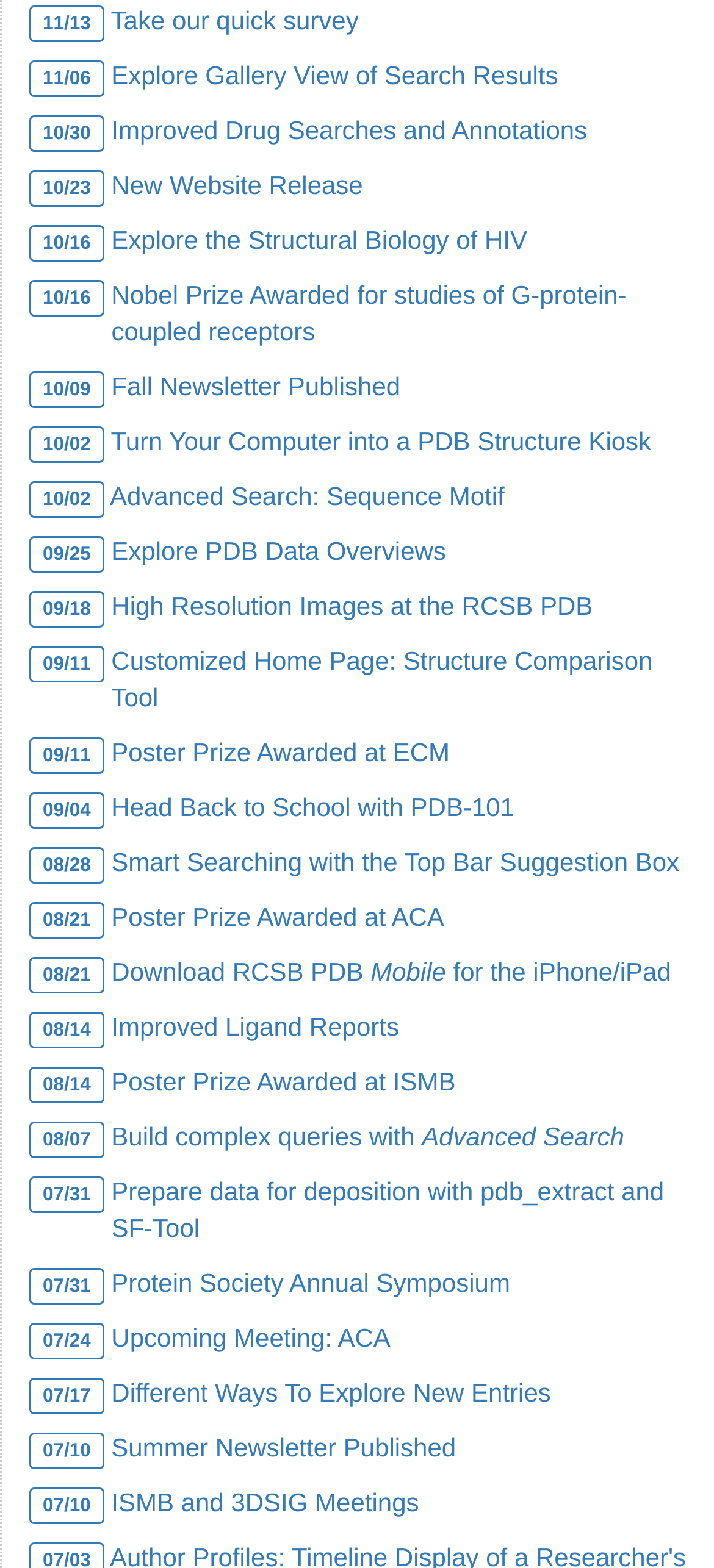Please specify the bounding box coordinates for the clickable region that will help you carry out the instruction: "click the link 'rump shaker'".

None